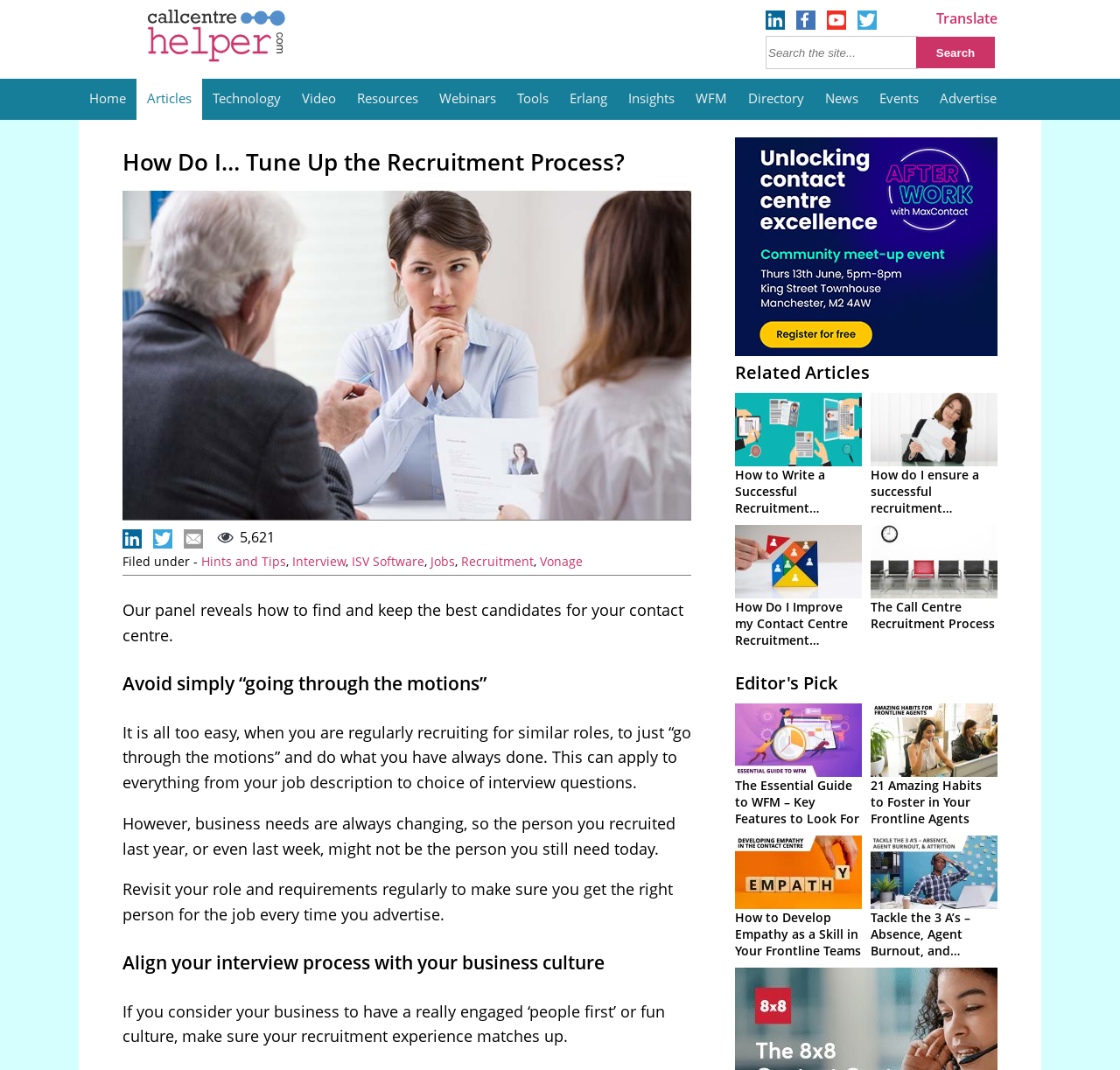How often should you revisit your role and requirements?
Give a detailed explanation using the information visible in the image.

According to the webpage, you should revisit your role and requirements regularly to make sure you get the right person for the job every time you advertise, as business needs are always changing.